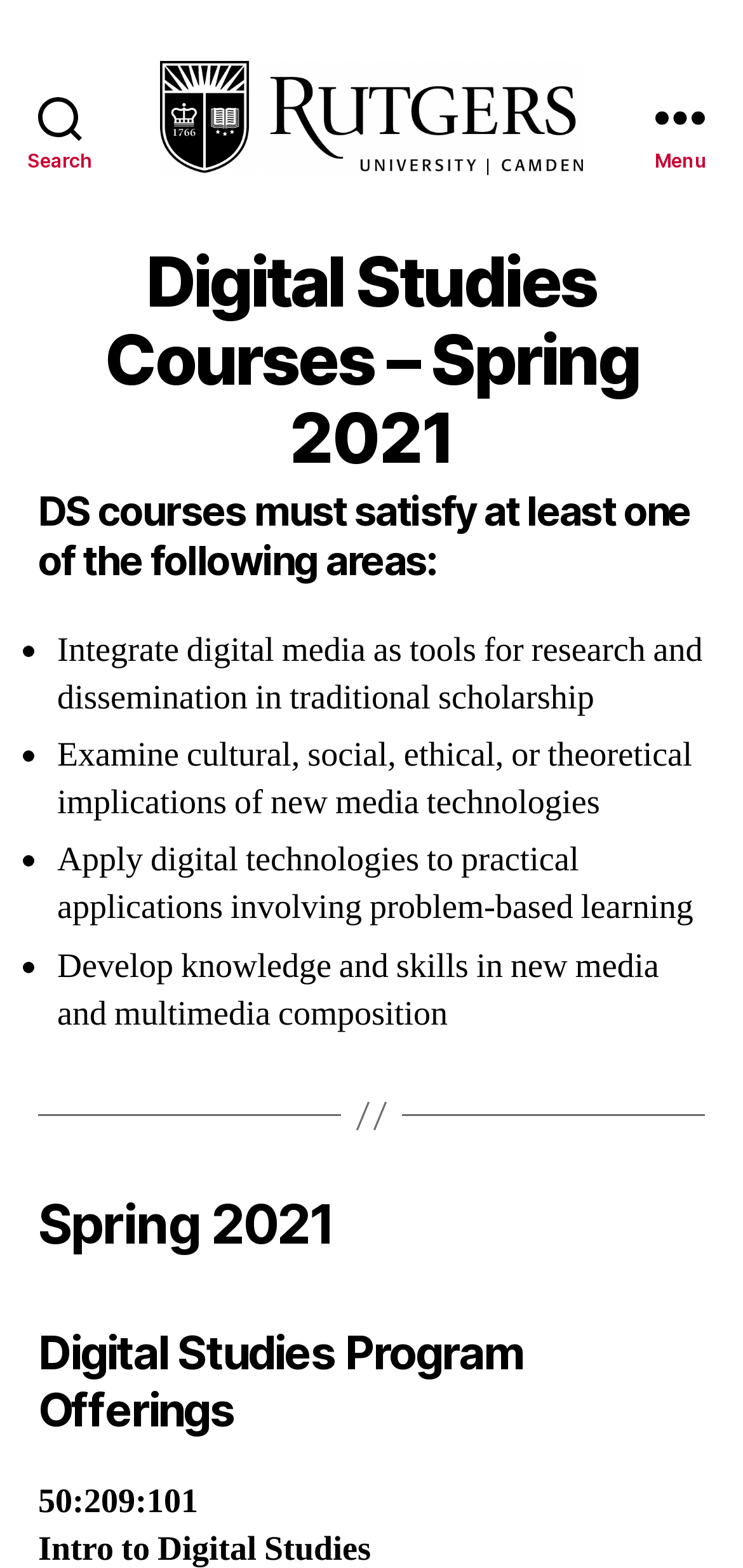Identify the bounding box coordinates for the UI element described as: "parent_node: Digital Studies Center".

[0.216, 0.038, 0.784, 0.111]